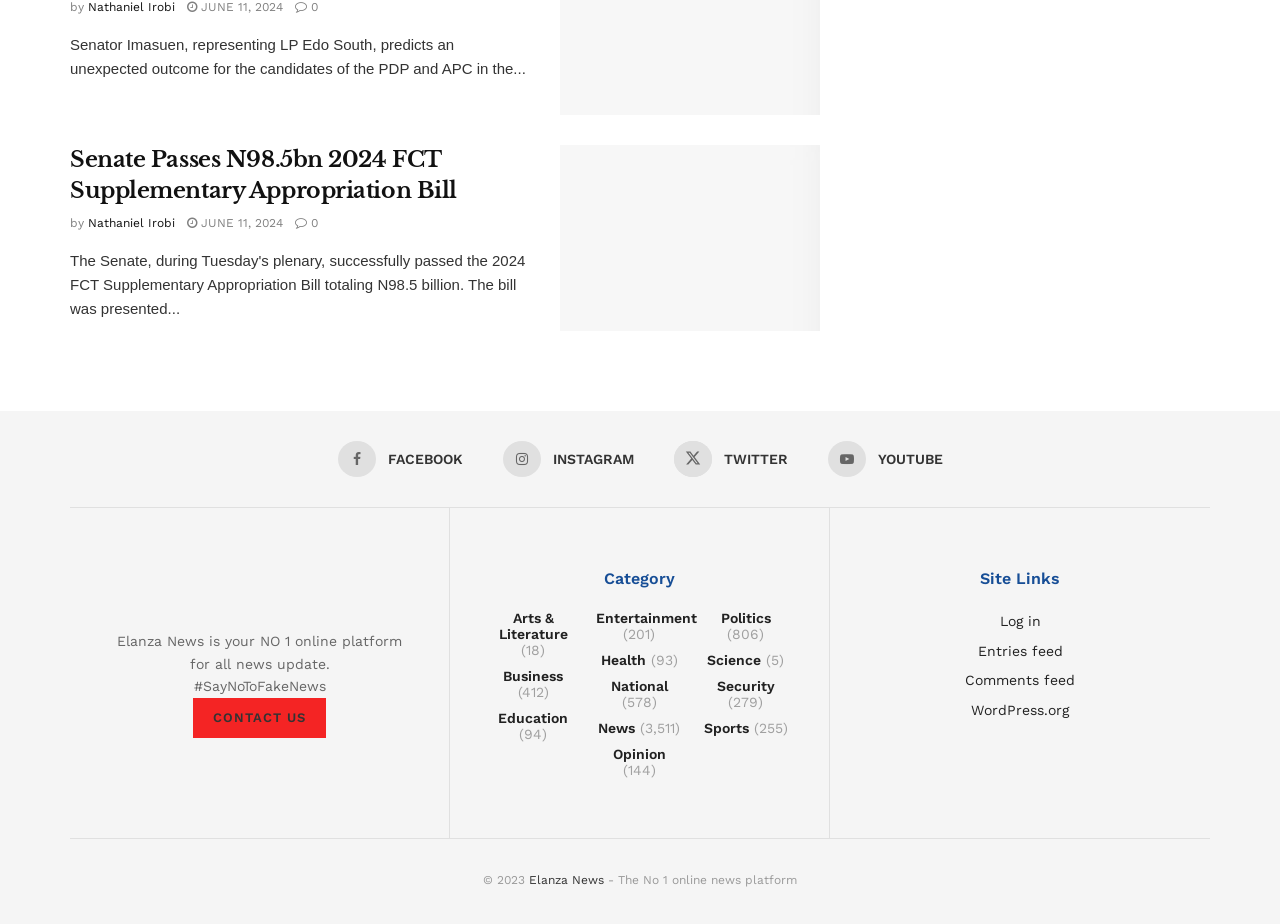Please pinpoint the bounding box coordinates for the region I should click to adhere to this instruction: "Read the news about Senate passing N98.5bn 2024 FCT Supplementary Appropriation Bill".

[0.438, 0.157, 0.641, 0.358]